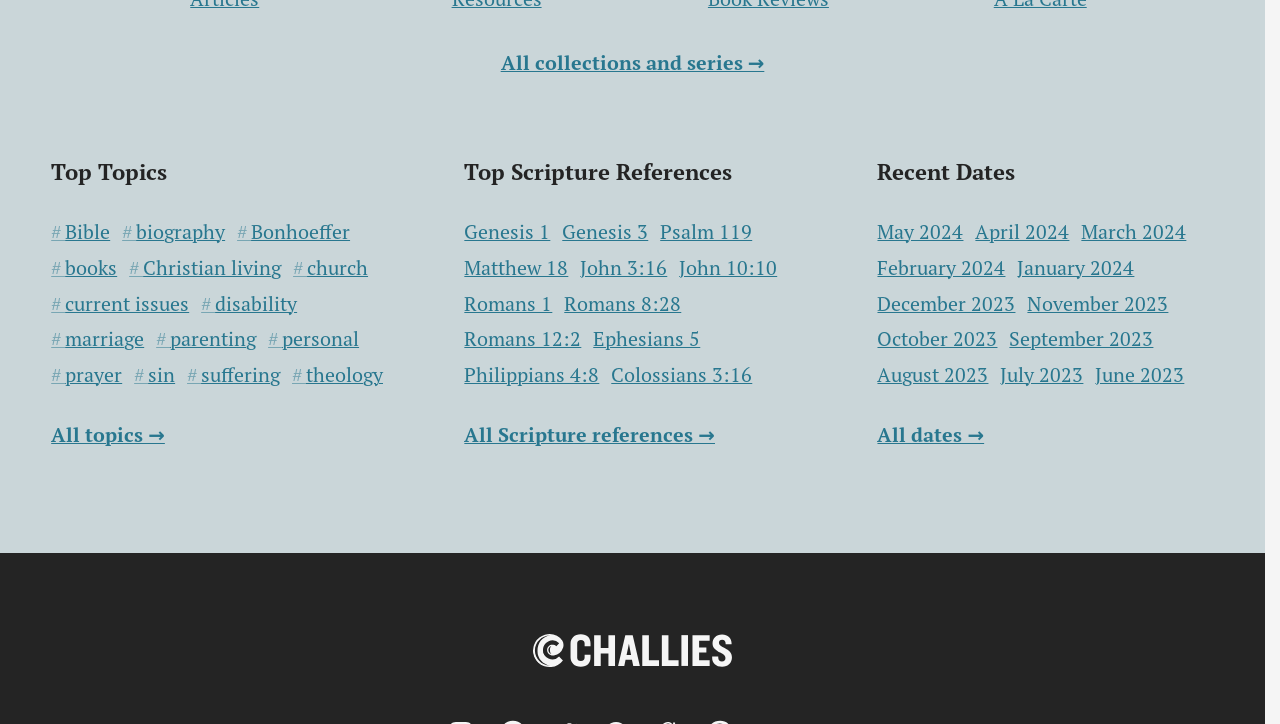Answer the question with a brief word or phrase:
What is the most recent date listed under 'Recent Dates'?

May 2024